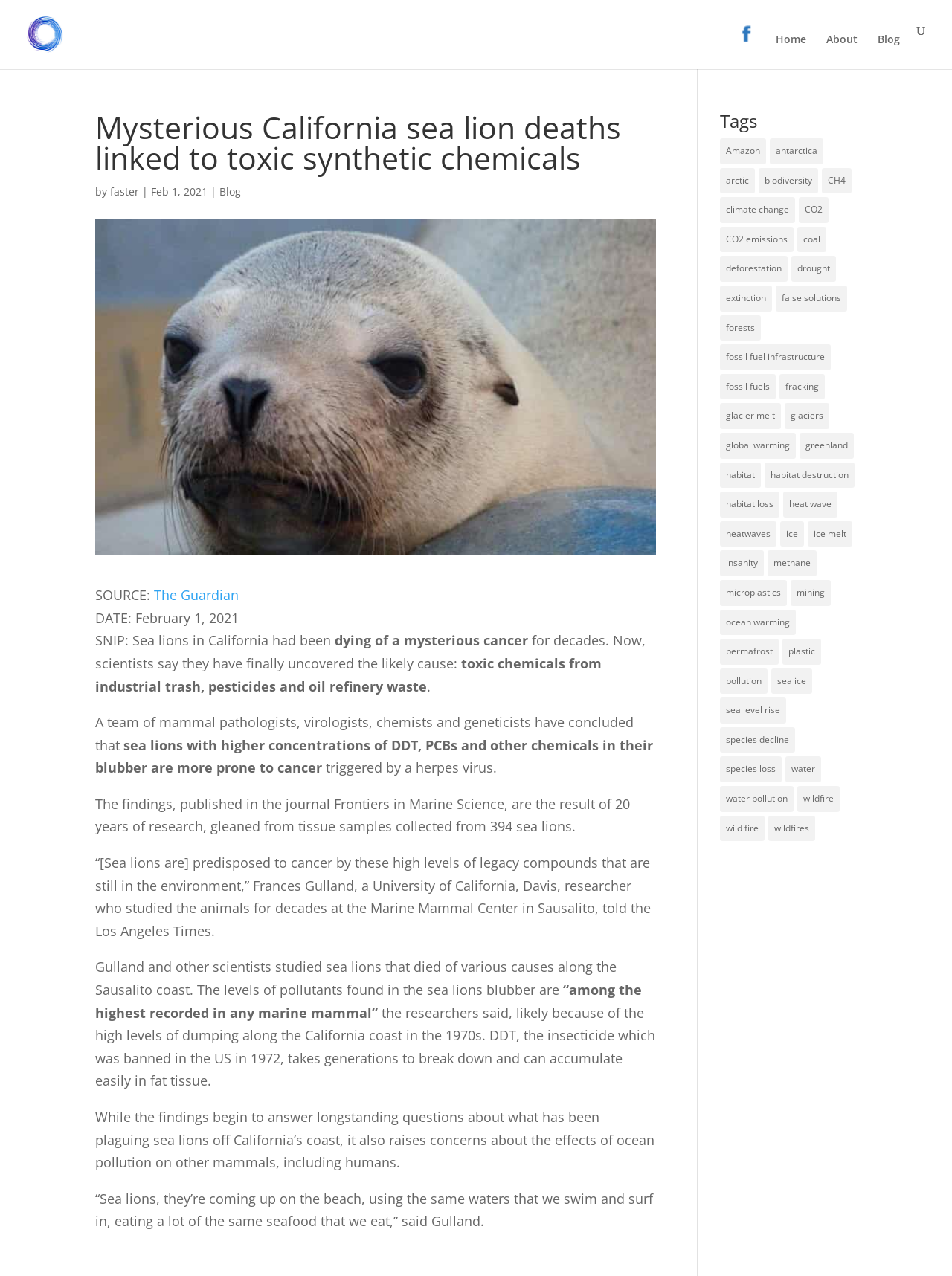Please identify the bounding box coordinates of the element on the webpage that should be clicked to follow this instruction: "Explore the 'Tags' section". The bounding box coordinates should be given as four float numbers between 0 and 1, formatted as [left, top, right, bottom].

[0.756, 0.088, 0.9, 0.108]